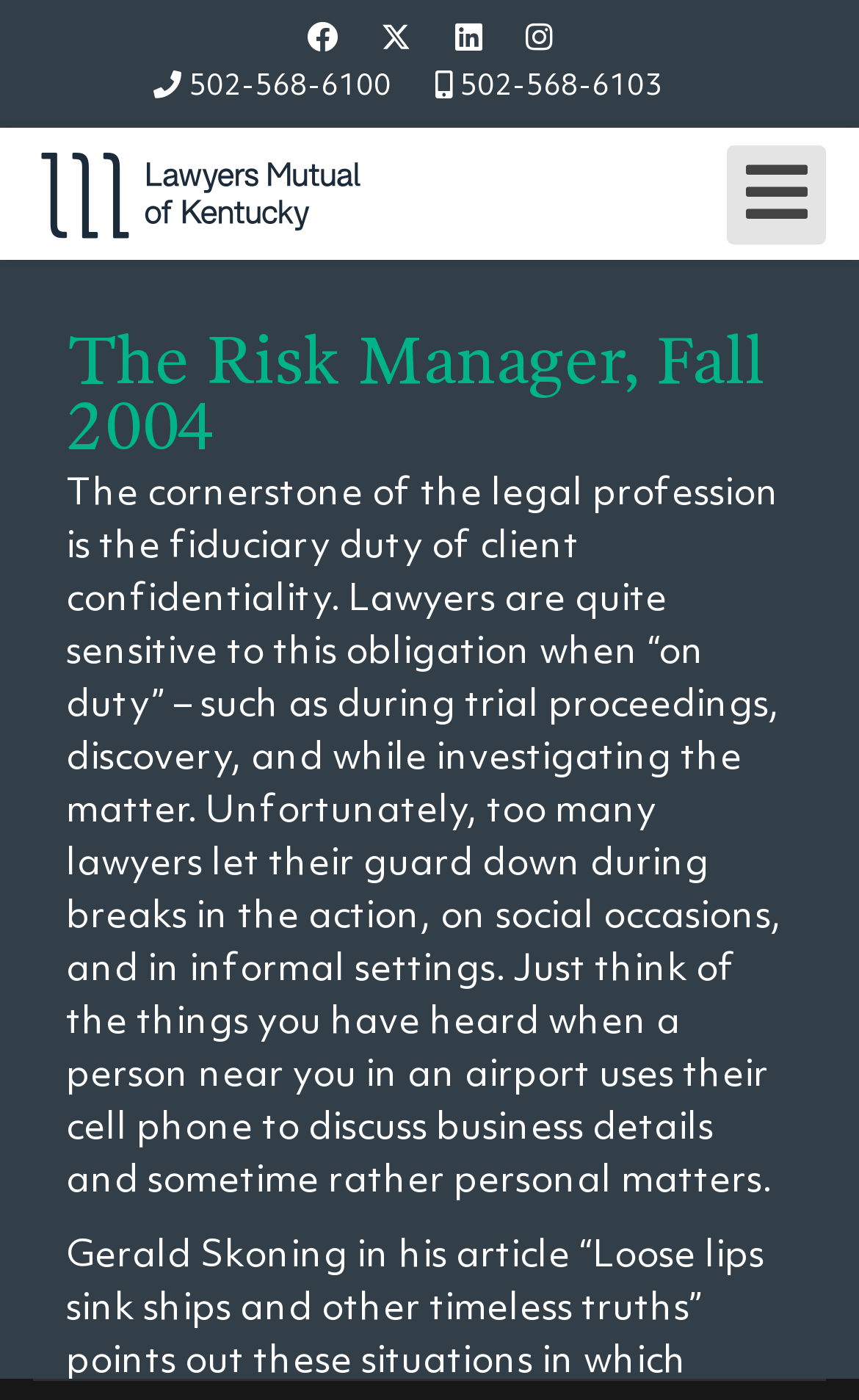Please specify the bounding box coordinates of the clickable region to carry out the following instruction: "Click on Facebook link". The coordinates should be four float numbers between 0 and 1, in the format [left, top, right, bottom].

[0.357, 0.017, 0.393, 0.041]